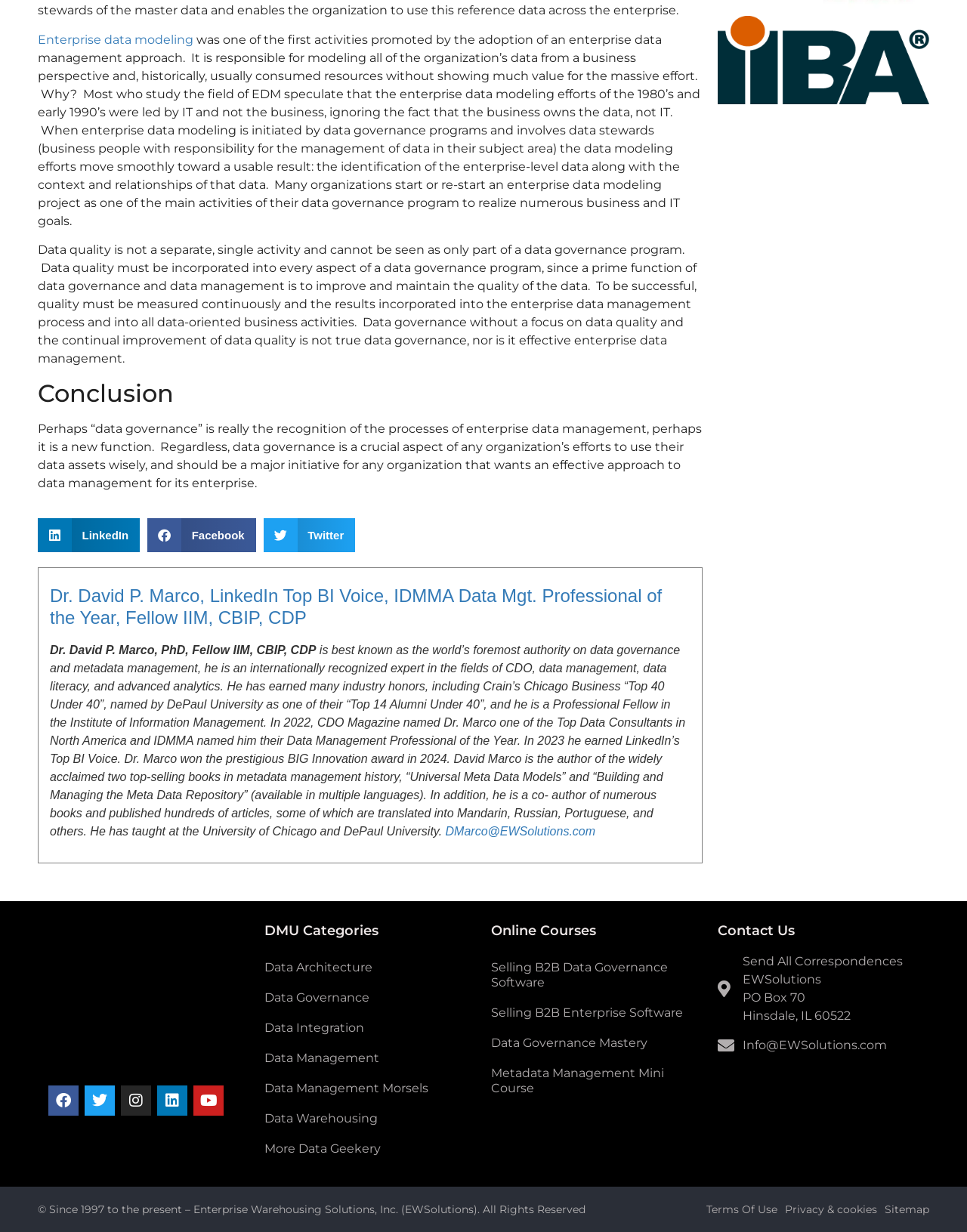Pinpoint the bounding box coordinates of the clickable element needed to complete the instruction: "View citation". The coordinates should be provided as four float numbers between 0 and 1: [left, top, right, bottom].

None